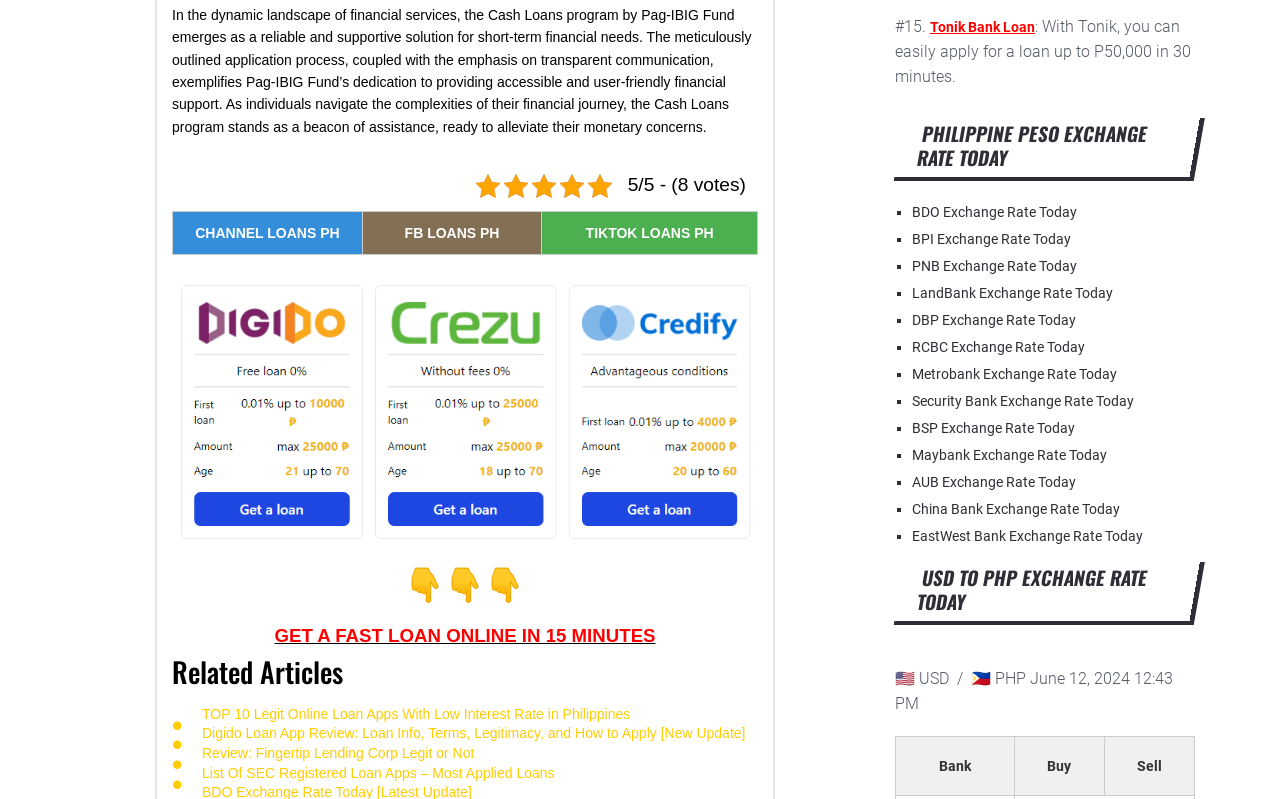Identify the bounding box coordinates of the region that needs to be clicked to carry out this instruction: "Click on the 'CHANNEL LOANS PH' link". Provide these coordinates as four float numbers ranging from 0 to 1, i.e., [left, top, right, bottom].

[0.153, 0.281, 0.265, 0.301]